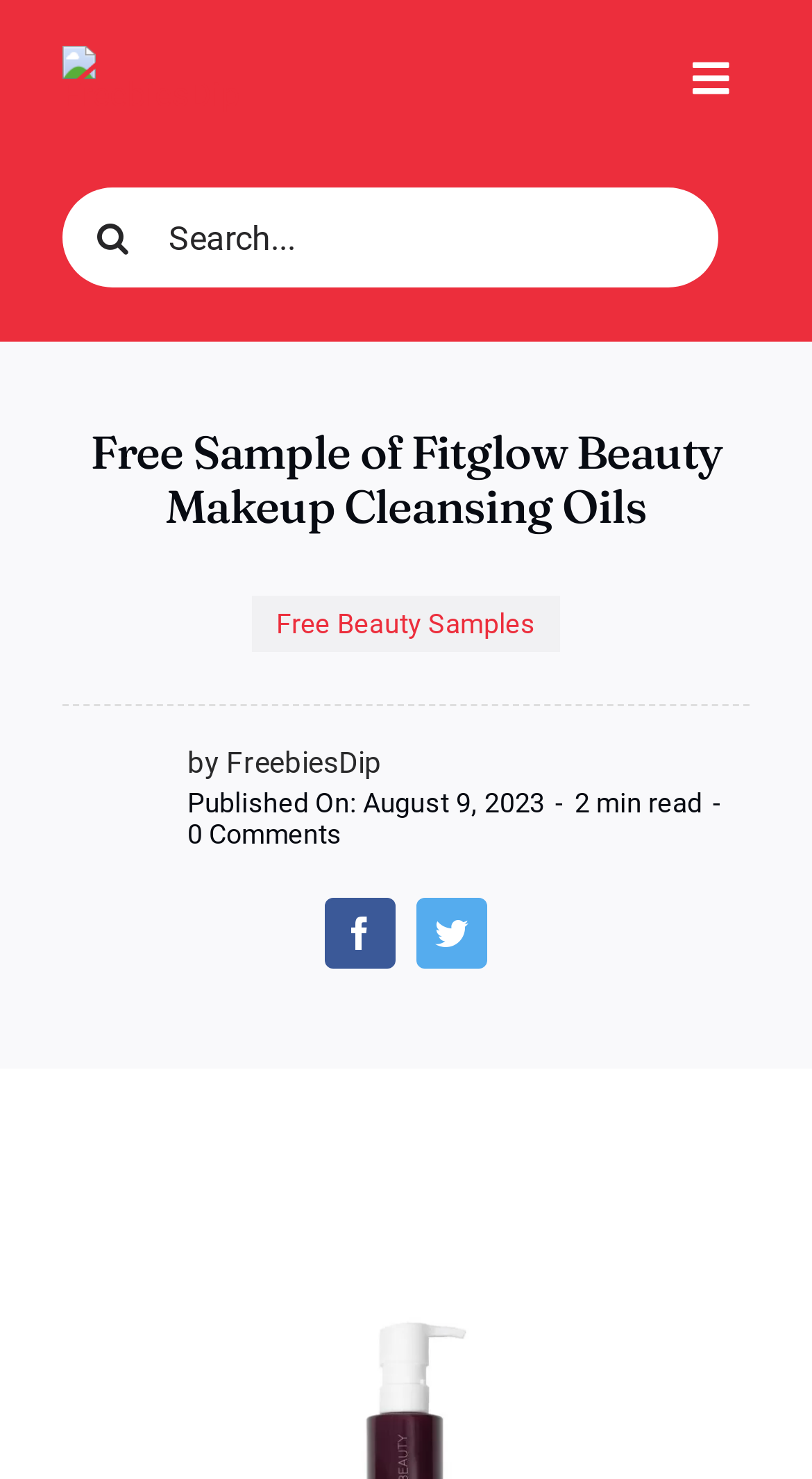Answer the question below in one word or phrase:
What social media platforms are linked from this webpage?

Facebook and Twitter